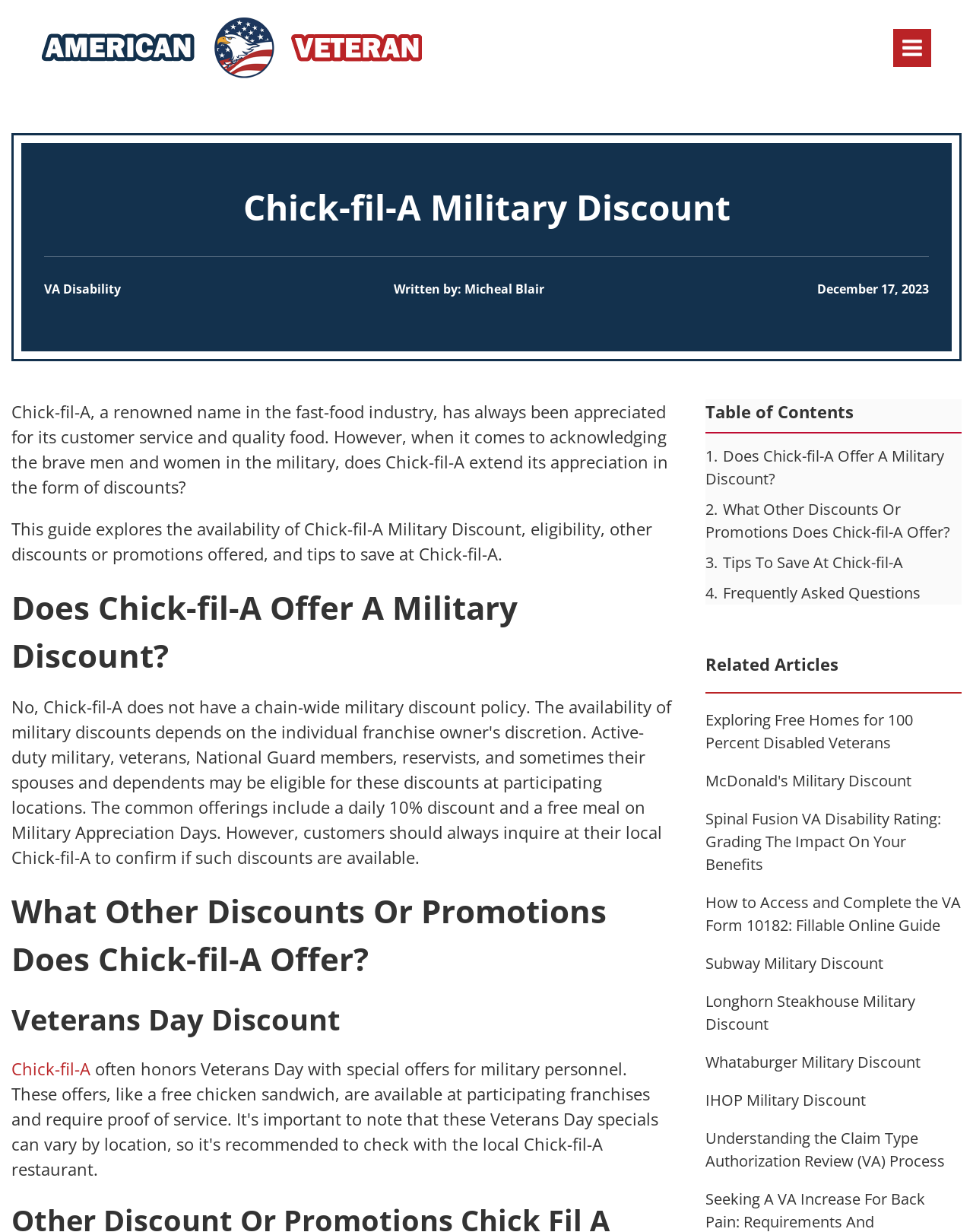Summarize the contents and layout of the webpage in detail.

This webpage is about Chick-fil-A Military Discount, exploring its availability, eligibility, and other discounts or promotions offered, as well as tips to save at Chick-fil-A. 

At the top left corner, there is a logo of "American Veteran" with a link. On the top right corner, there is a set of horizontal bars. 

Below the logo, the main title "Chick-fil-A Military Discount" is displayed prominently. Underneath the title, there are links to "VA Disability" and the author's name "Micheal Blair", along with the date "December 17, 2023". 

The main content of the webpage is divided into sections, starting with an introduction that discusses Chick-fil-A's appreciation for the military and its customer service. This is followed by a series of headings, including "Does Chick-fil-A Offer A Military Discount?", "What Other Discounts Or Promotions Does Chick-fil-A Offer?", and "Veterans Day Discount". 

On the right side of the webpage, there is a table of contents with links to different sections, including "1. Does Chick-fil-A Offer A Military Discount?", "2. What Other Discounts Or Promotions Does Chick-fil-A Offer?", "3. Tips To Save At Chick-fil-A", and "4. Frequently Asked Questions". 

Below the table of contents, there are links to related articles, including "Exploring Free Homes for 100 Percent Disabled Veterans", "McDonald's Military Discount", and several others.